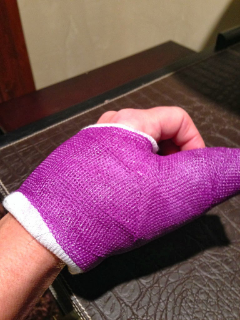Present an elaborate depiction of the scene captured in the image.

The image showcases a hand adorned in a bright purple cast, indicating a recent injury that requires immobilization for healing. The cast covers the hand and wrist, leaving the fingers exposed. The vibrant color stands out against the muted background, hinting at a casual, home-like setting. The surface beneath the hand appears textured, possibly leather or a similar material, adding depth to the composition. This image captures a moment reflecting a common experience of having an injury, likely serving as a personal testament to resilience during recovery.